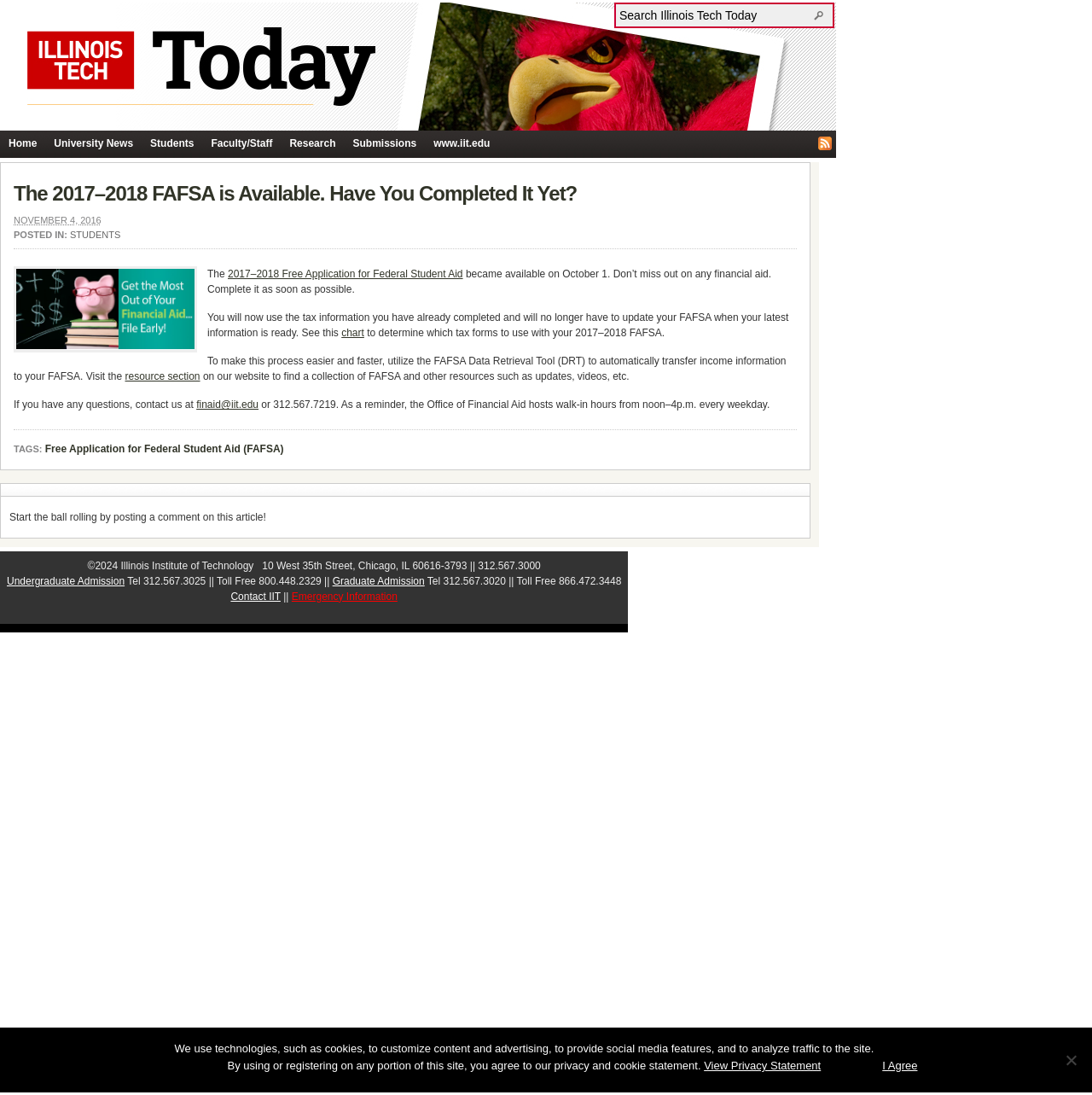Determine the bounding box coordinates of the clickable region to follow the instruction: "View Peer Programs".

None